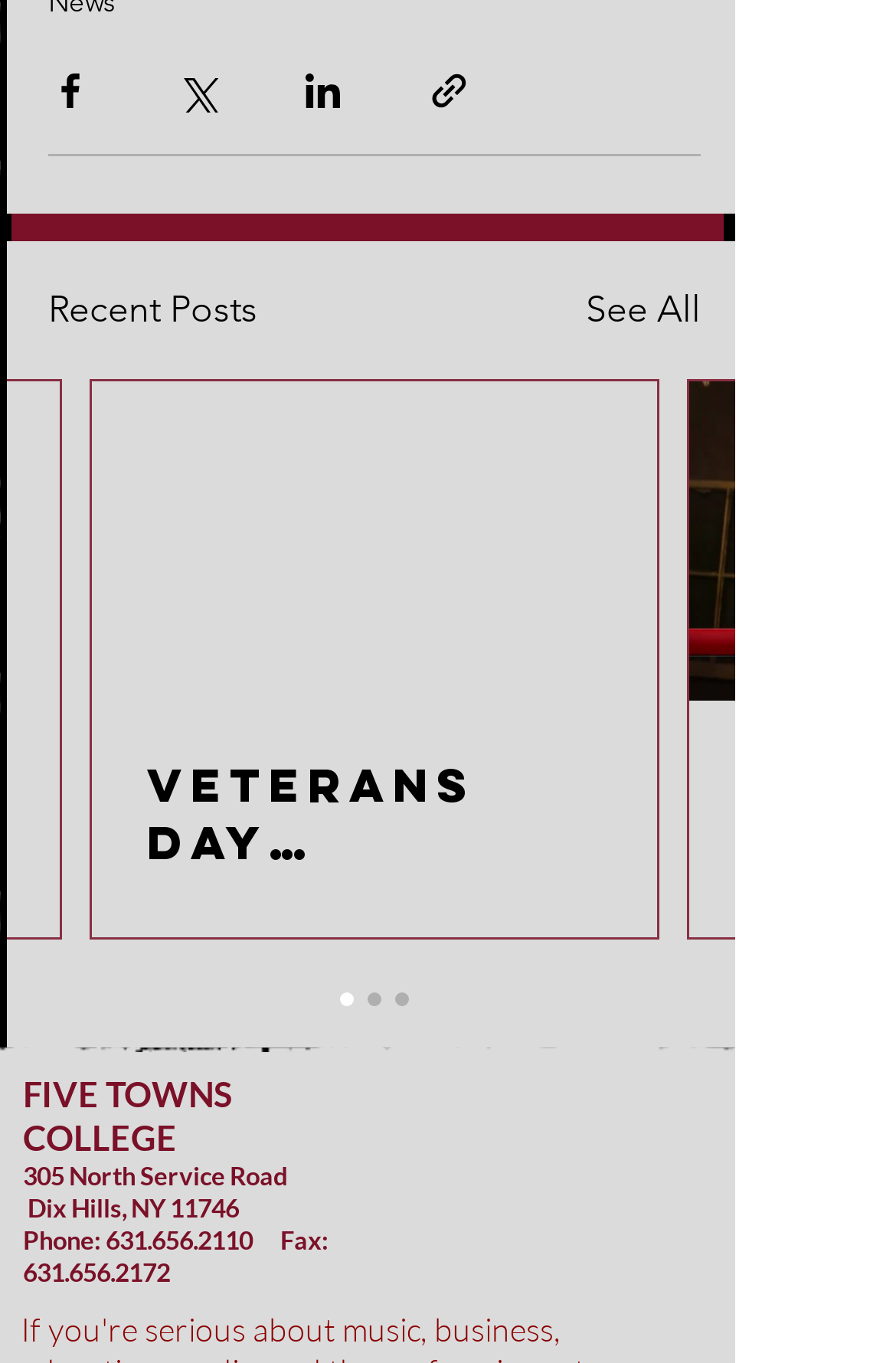How many social media sharing options are available?
Based on the image content, provide your answer in one word or a short phrase.

4